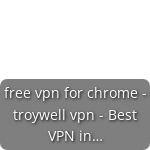Explain what is happening in the image with as much detail as possible.

The image features a promotional banner for a free VPN service specifically designed for Chrome. The text highlights "troywell vpn - Best VPN in..." suggesting the site offers insights or a review about this VPN option. This visual is part of a collection aimed at users looking for reliable and efficient VPN services to enhance their online security and privacy while browsing.